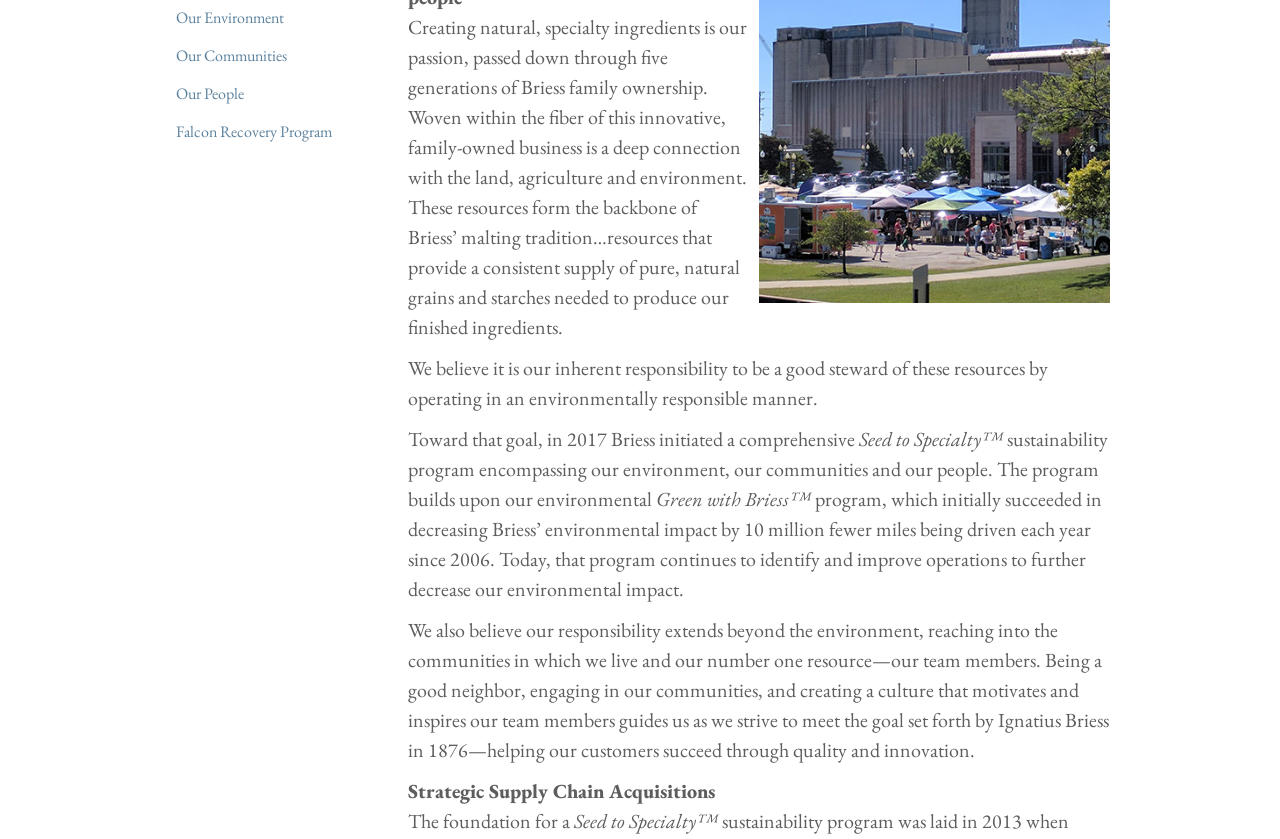Provide the bounding box coordinates of the HTML element described by the text: "Our Communities".

[0.13, 0.044, 0.287, 0.089]